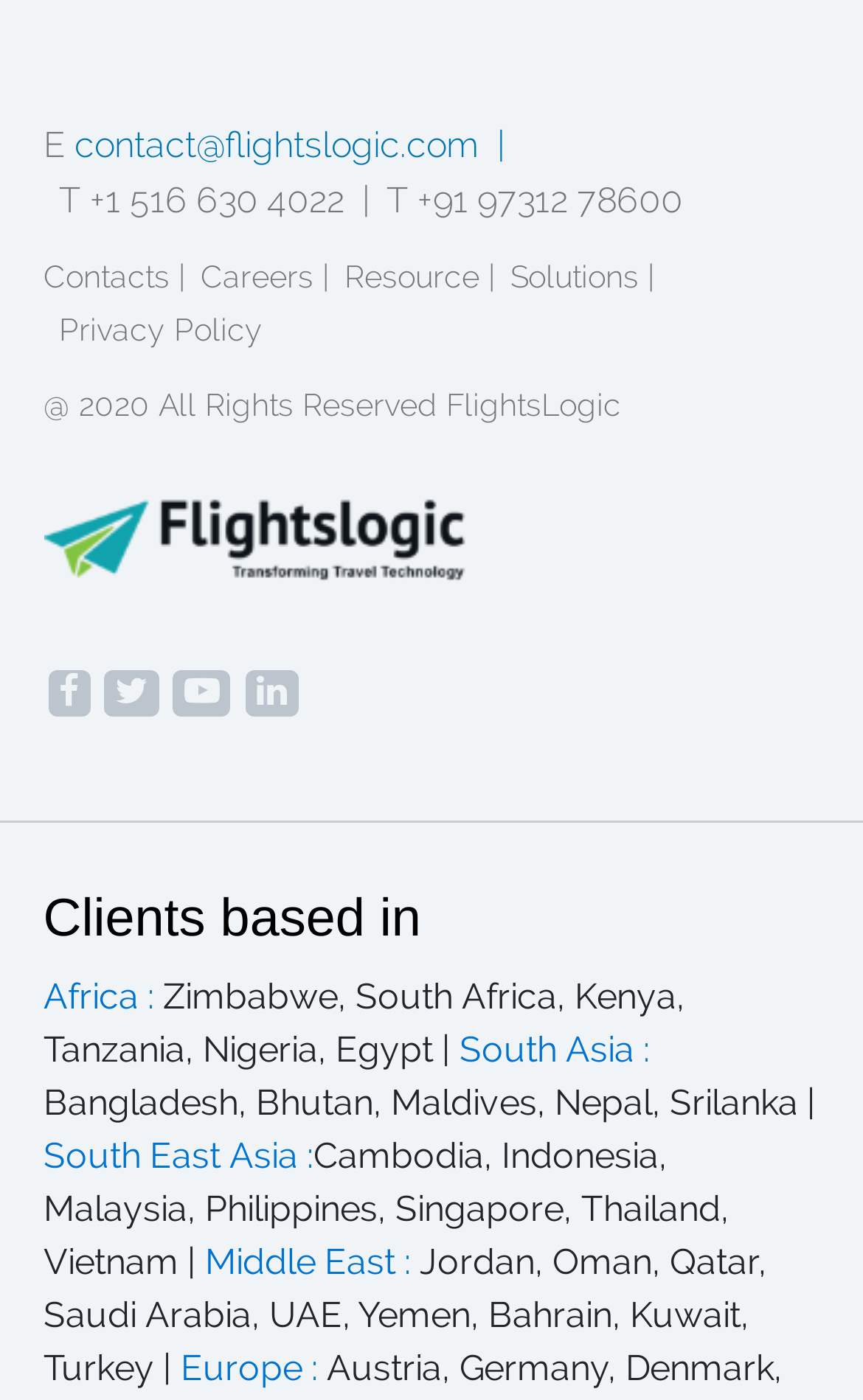Given the description "Lamps", determine the bounding box of the corresponding UI element.

None